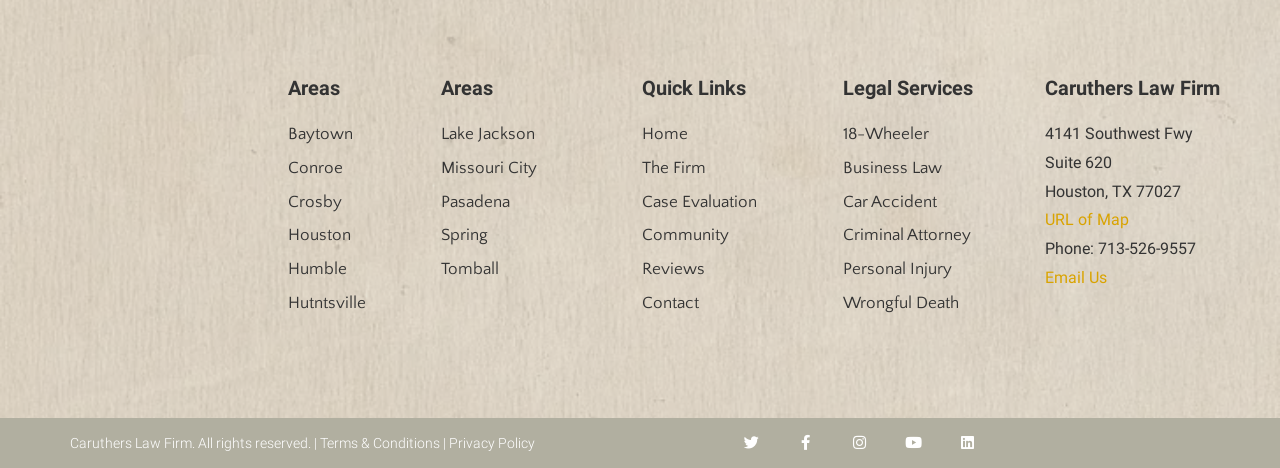Locate the bounding box of the UI element described in the following text: "Houston".

[0.225, 0.473, 0.329, 0.534]